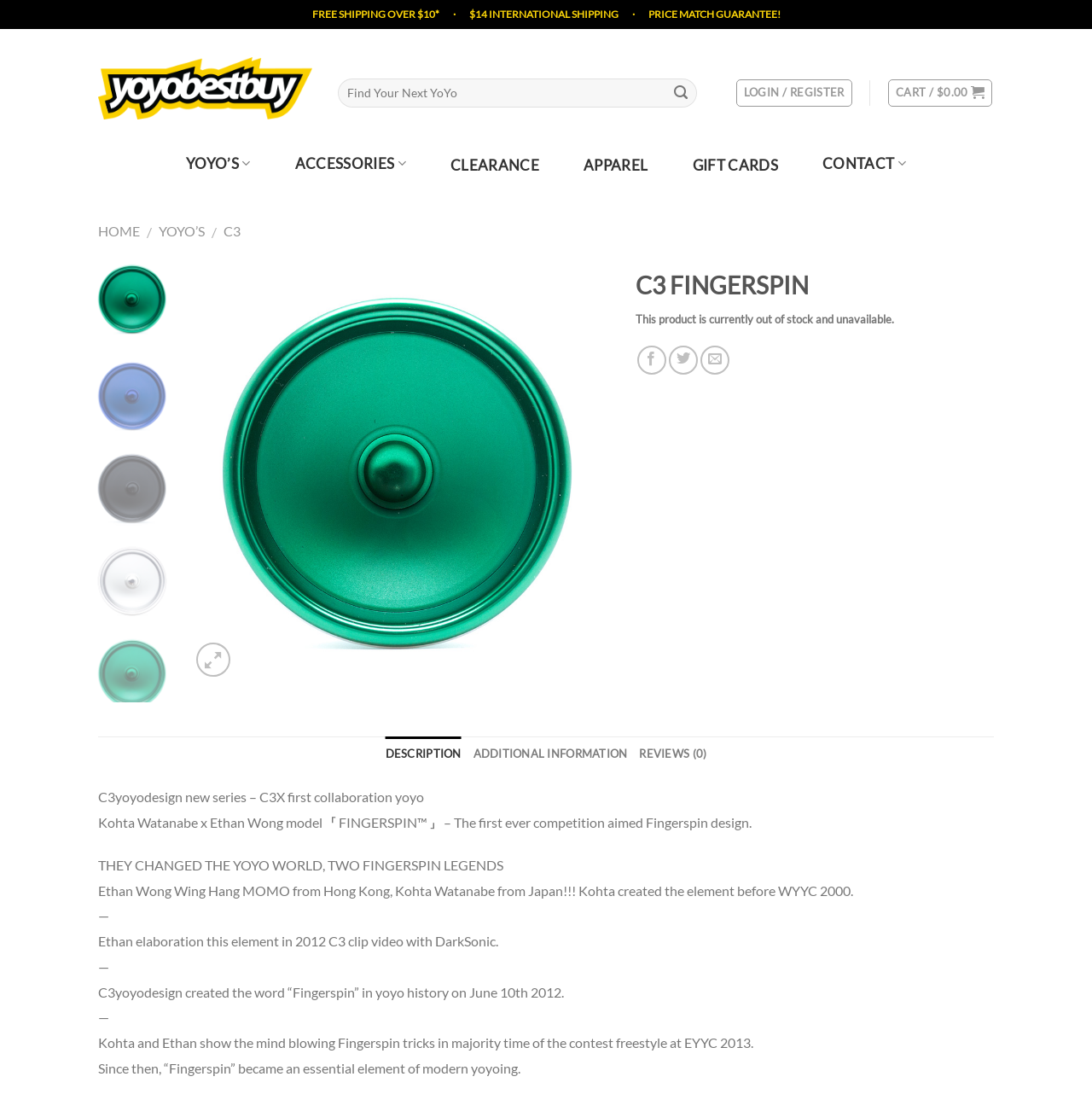Highlight the bounding box coordinates of the element that should be clicked to carry out the following instruction: "Login or register". The coordinates must be given as four float numbers ranging from 0 to 1, i.e., [left, top, right, bottom].

[0.674, 0.072, 0.78, 0.097]